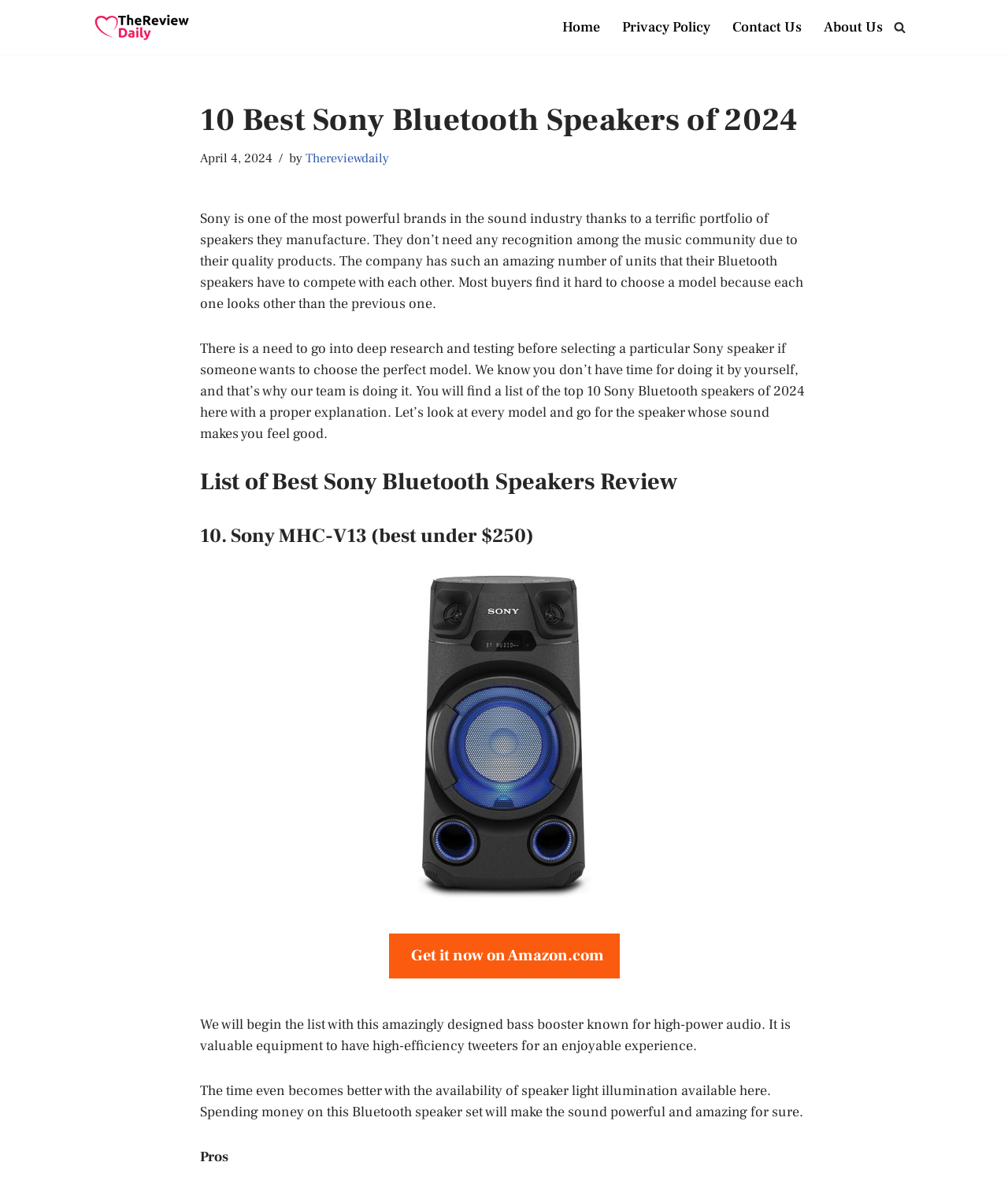Give a complete and precise description of the webpage's appearance.

The webpage is a review article about the top 10 Sony Bluetooth speakers of 2024. At the top, there is a navigation menu with links to "Home", "Privacy Policy", "Contact Us", and "About Us". Next to the navigation menu, there is a search link with a small image. 

Below the navigation menu, the title "10 Best Sony Bluetooth Speakers of 2024" is prominently displayed, followed by the date "April 4, 2024" and the author "Thereviewdaily". 

The article begins with a brief introduction to Sony's reputation in the sound industry and the challenges of choosing the perfect Bluetooth speaker. The introduction is followed by a paragraph explaining the purpose of the article, which is to provide a list of the top 10 Sony Bluetooth speakers with detailed explanations.

The main content of the article is divided into sections, each reviewing a specific Sony Bluetooth speaker model. The first model reviewed is the Sony MHC-V13, which is considered the best under $250. This section includes an image of the speaker, a "Get it now on Amazon.com" link, and a brief description of the speaker's features and benefits. The review also highlights the pros of the speaker.

Overall, the webpage is a comprehensive review of Sony Bluetooth speakers, providing readers with detailed information to help them make an informed purchase decision.